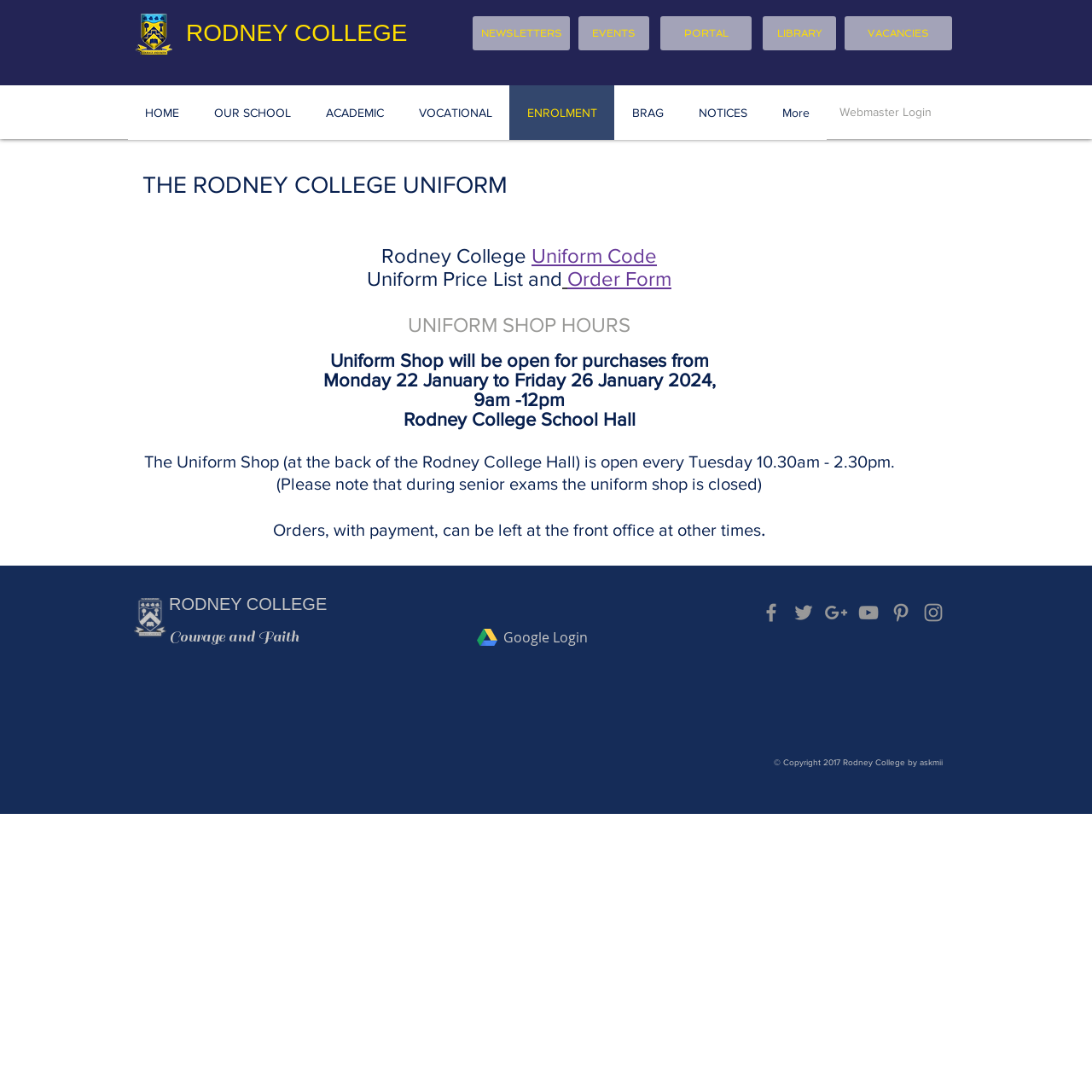Identify the bounding box for the UI element described as: "GPRS". Ensure the coordinates are four float numbers between 0 and 1, formatted as [left, top, right, bottom].

None